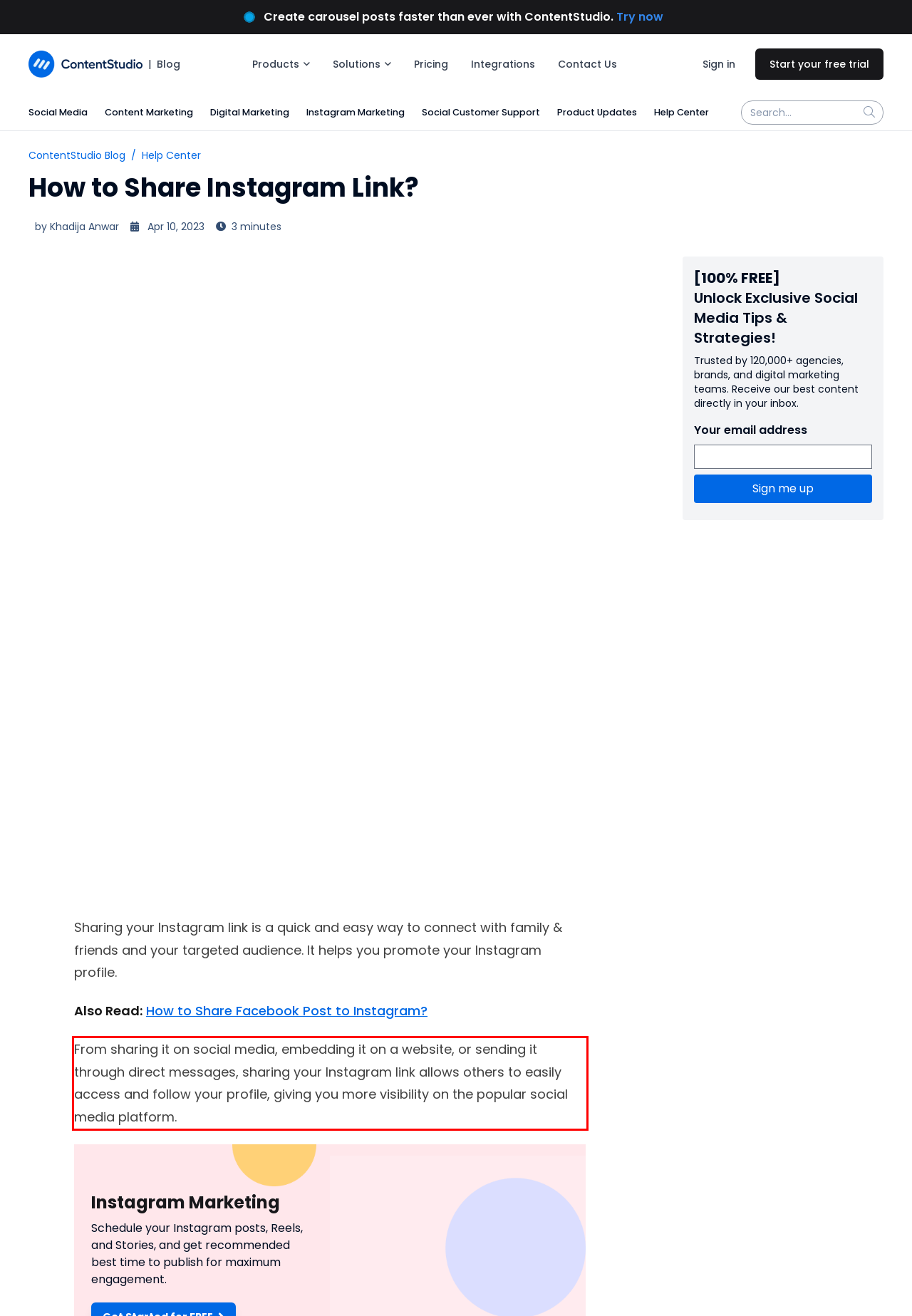Analyze the red bounding box in the provided webpage screenshot and generate the text content contained within.

From sharing it on social media, embedding it on a website, or sending it through direct messages, sharing your Instagram link allows others to easily access and follow your profile, giving you more visibility on the popular social media platform.